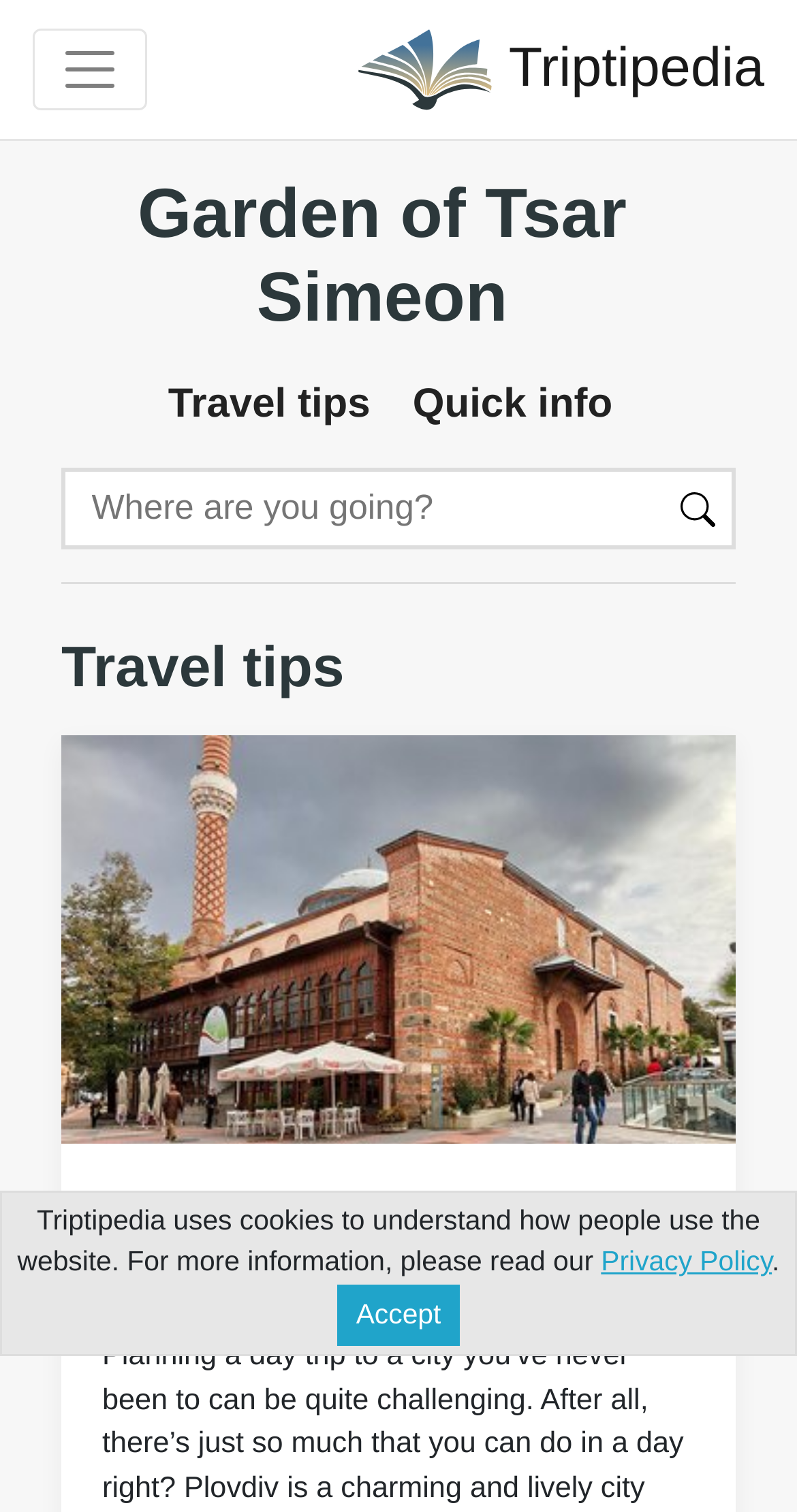Find the bounding box coordinates corresponding to the UI element with the description: "24 Hours in Plovdiv, Bulgaria". The coordinates should be formatted as [left, top, right, bottom], with values as floats between 0 and 1.

[0.128, 0.827, 0.834, 0.856]